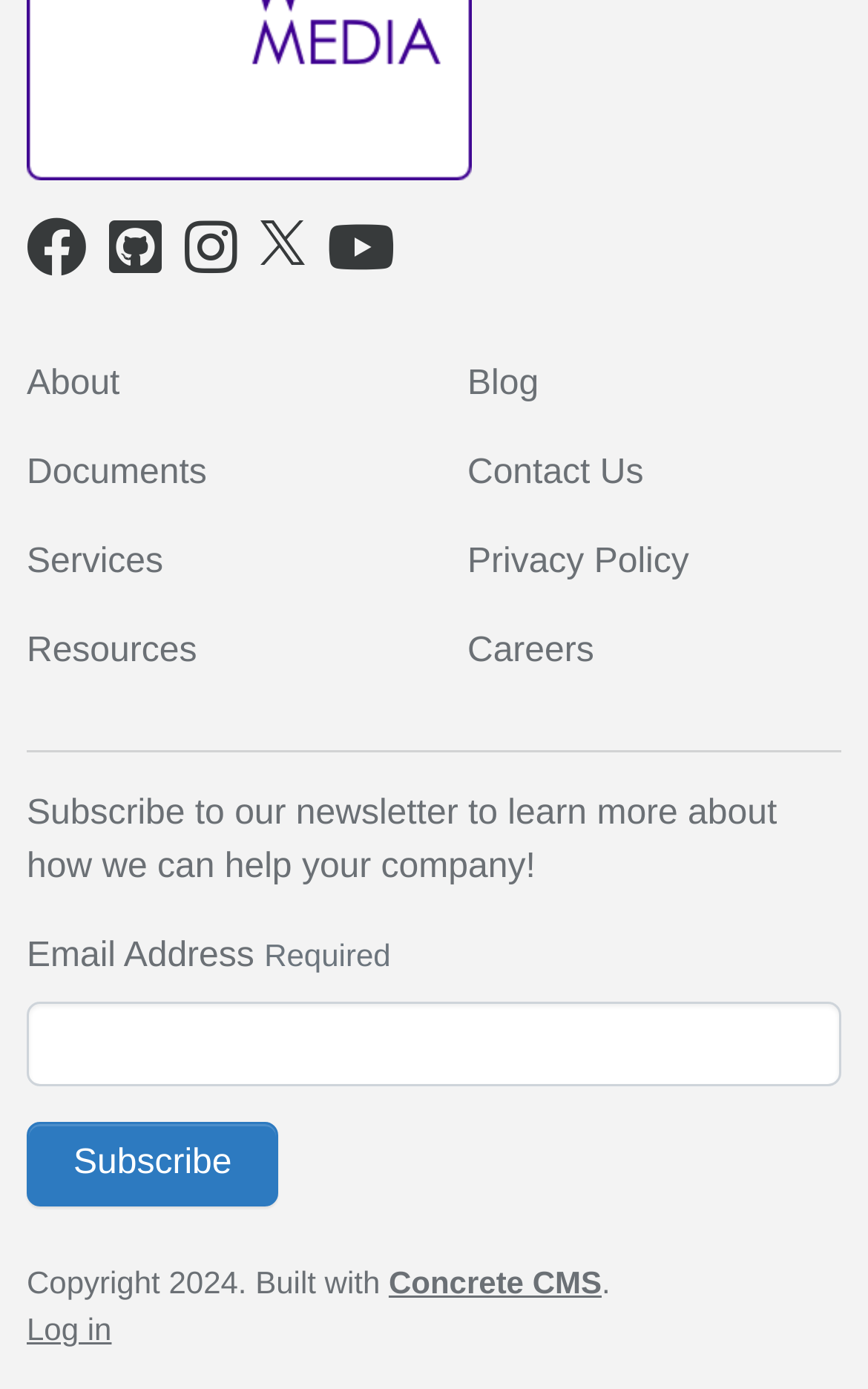Pinpoint the bounding box coordinates of the clickable element needed to complete the instruction: "Click on Facebook". The coordinates should be provided as four float numbers between 0 and 1: [left, top, right, bottom].

[0.031, 0.173, 0.1, 0.2]